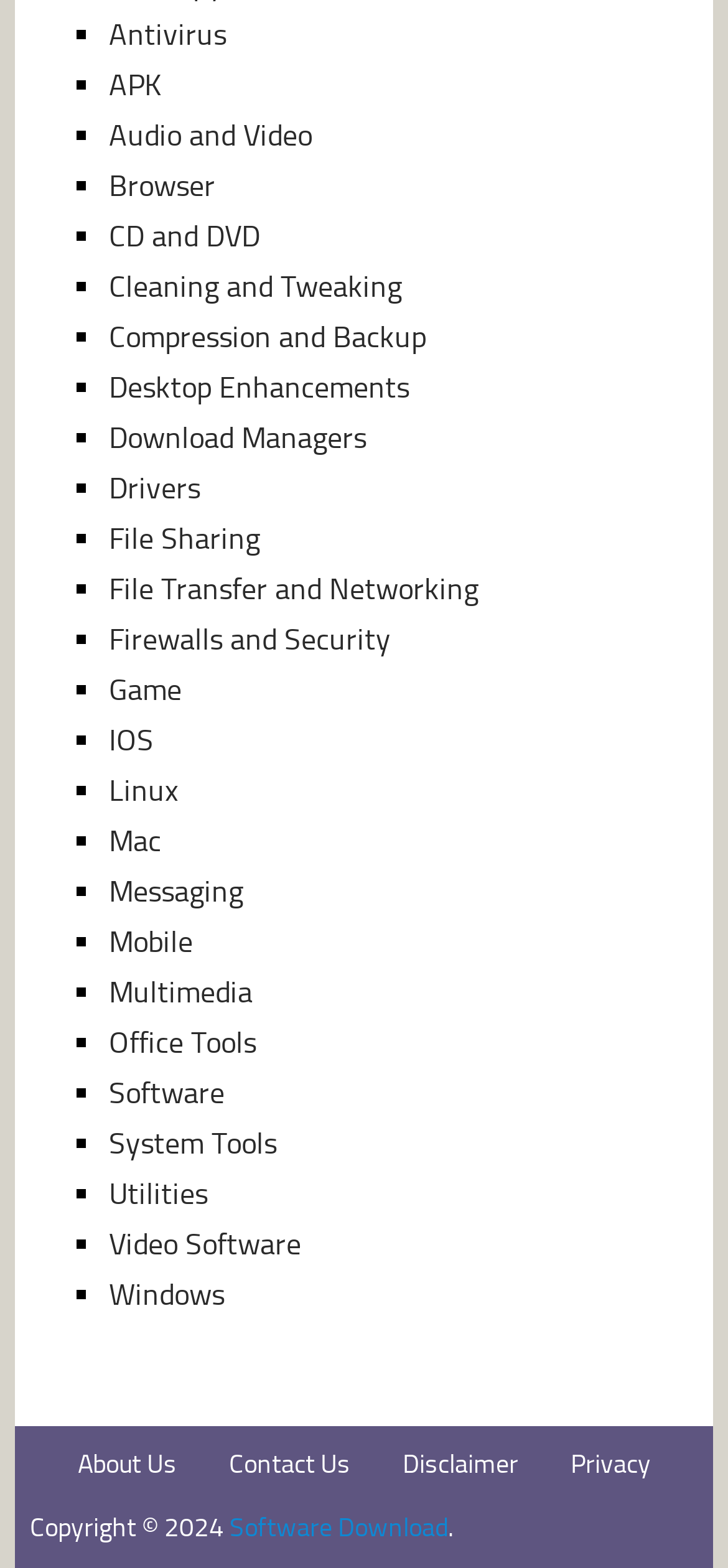What categories of software are available on this website?
Your answer should be a single word or phrase derived from the screenshot.

Various categories